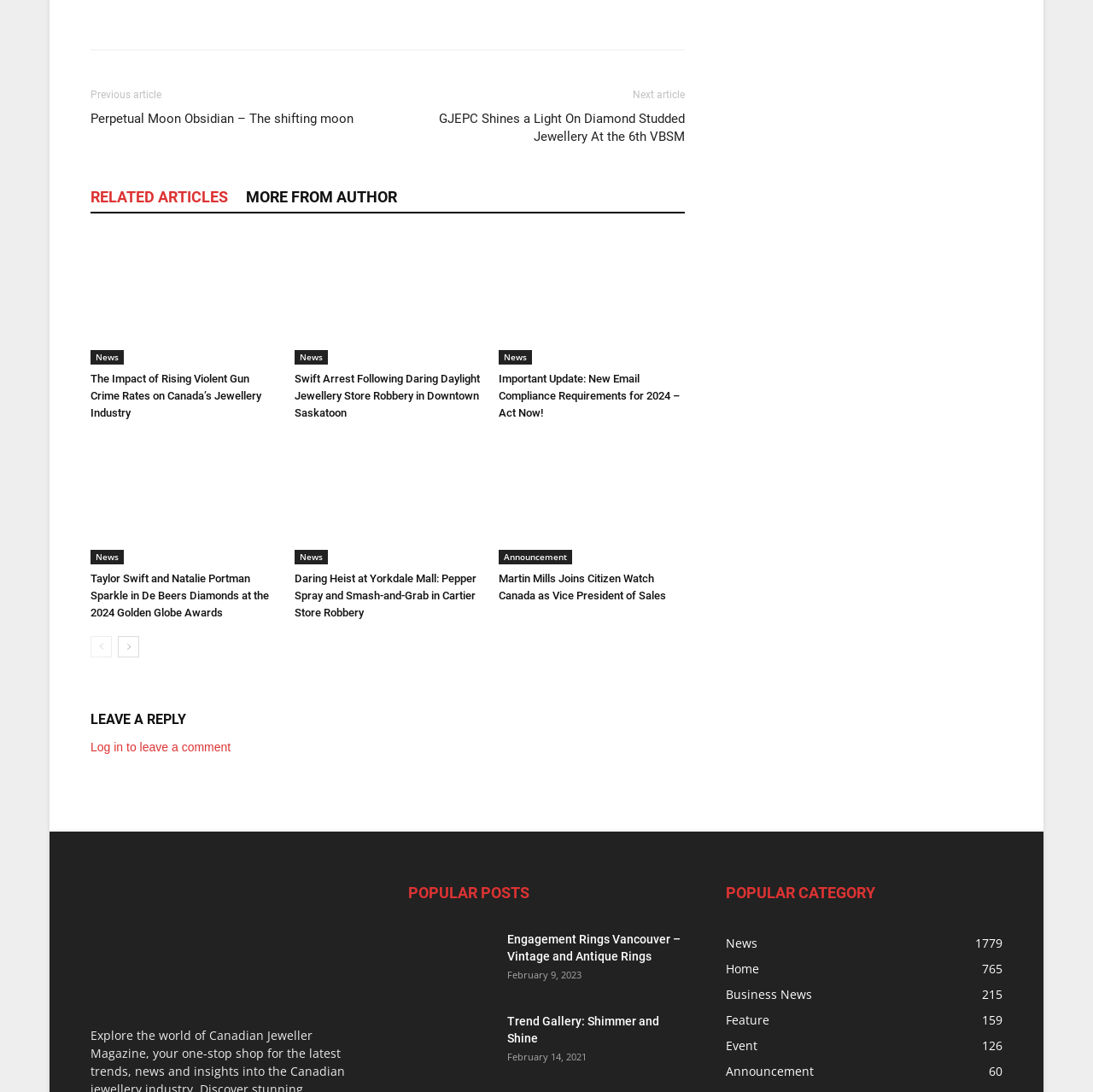What is the category of the article 'The Impact of Rising Violent Gun Crime Rates on Canada’s Jewellery Industry'?
Please give a detailed and elaborate answer to the question.

I found the answer by looking at the link 'News' above the heading 'The Impact of Rising Violent Gun Crime Rates on Canada’s Jewellery Industry'.